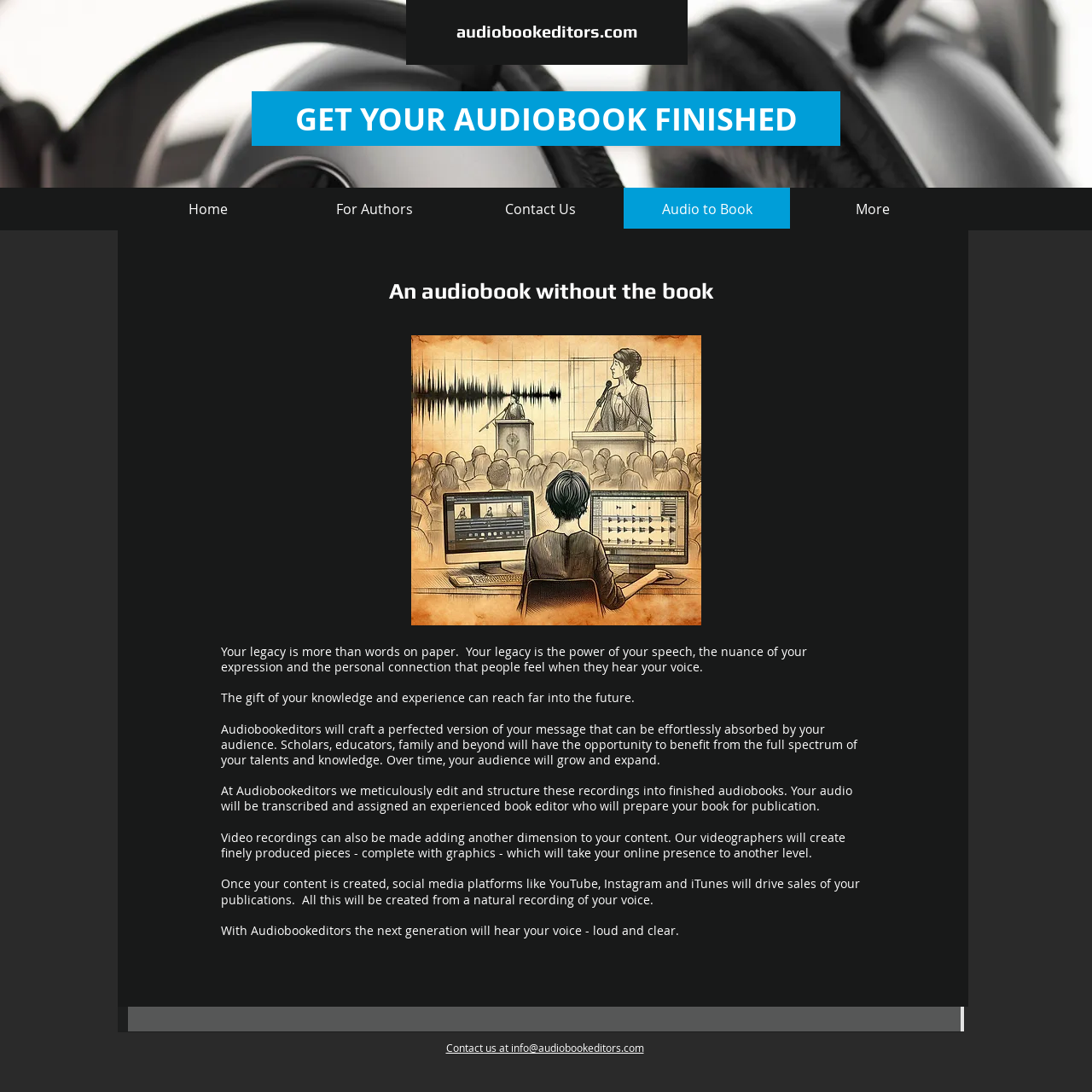Locate the bounding box coordinates of the clickable area needed to fulfill the instruction: "Navigate to the Home page".

[0.114, 0.172, 0.266, 0.211]